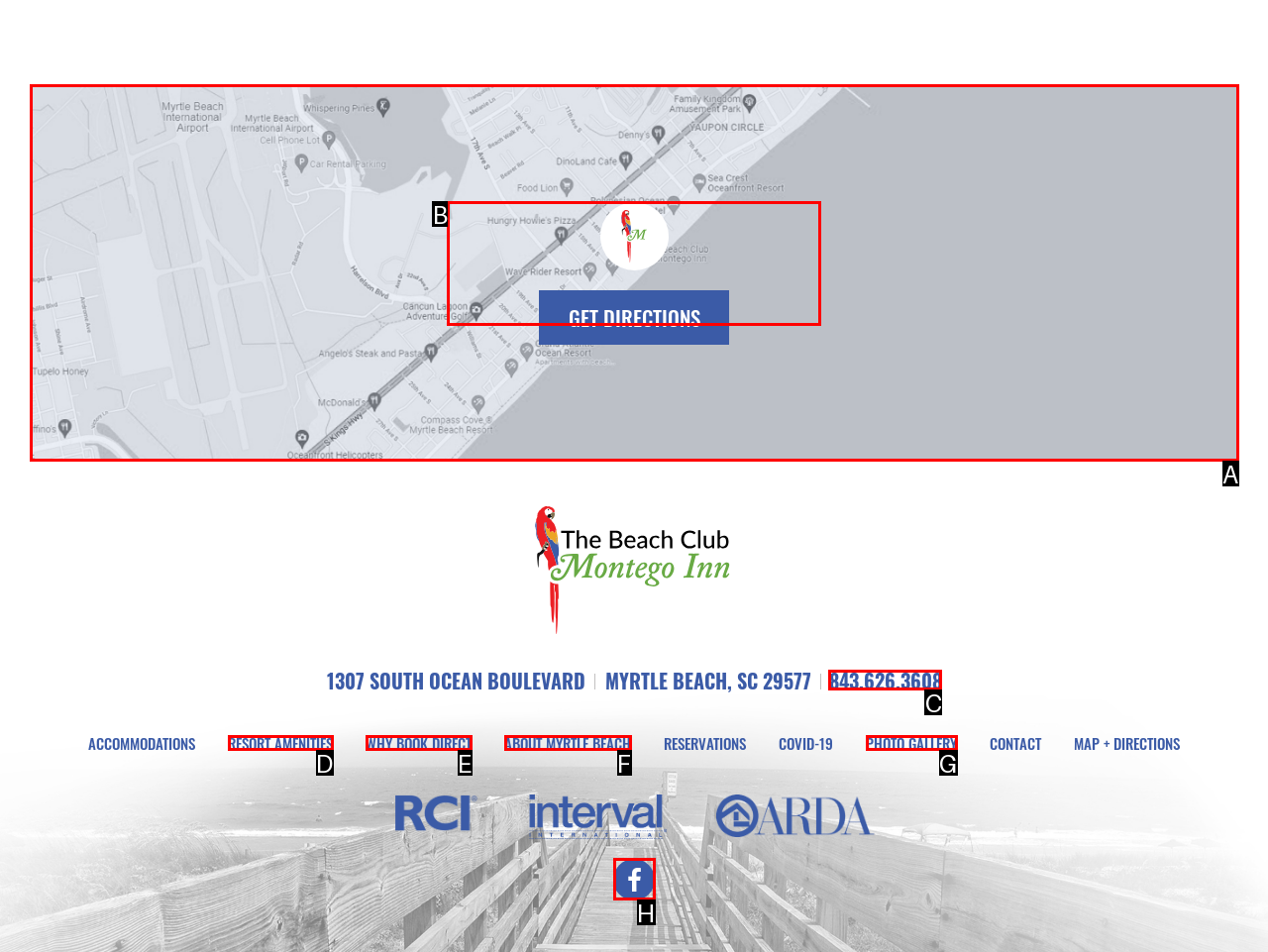Choose the HTML element that best fits the given description: 843.626.3608. Answer by stating the letter of the option.

C